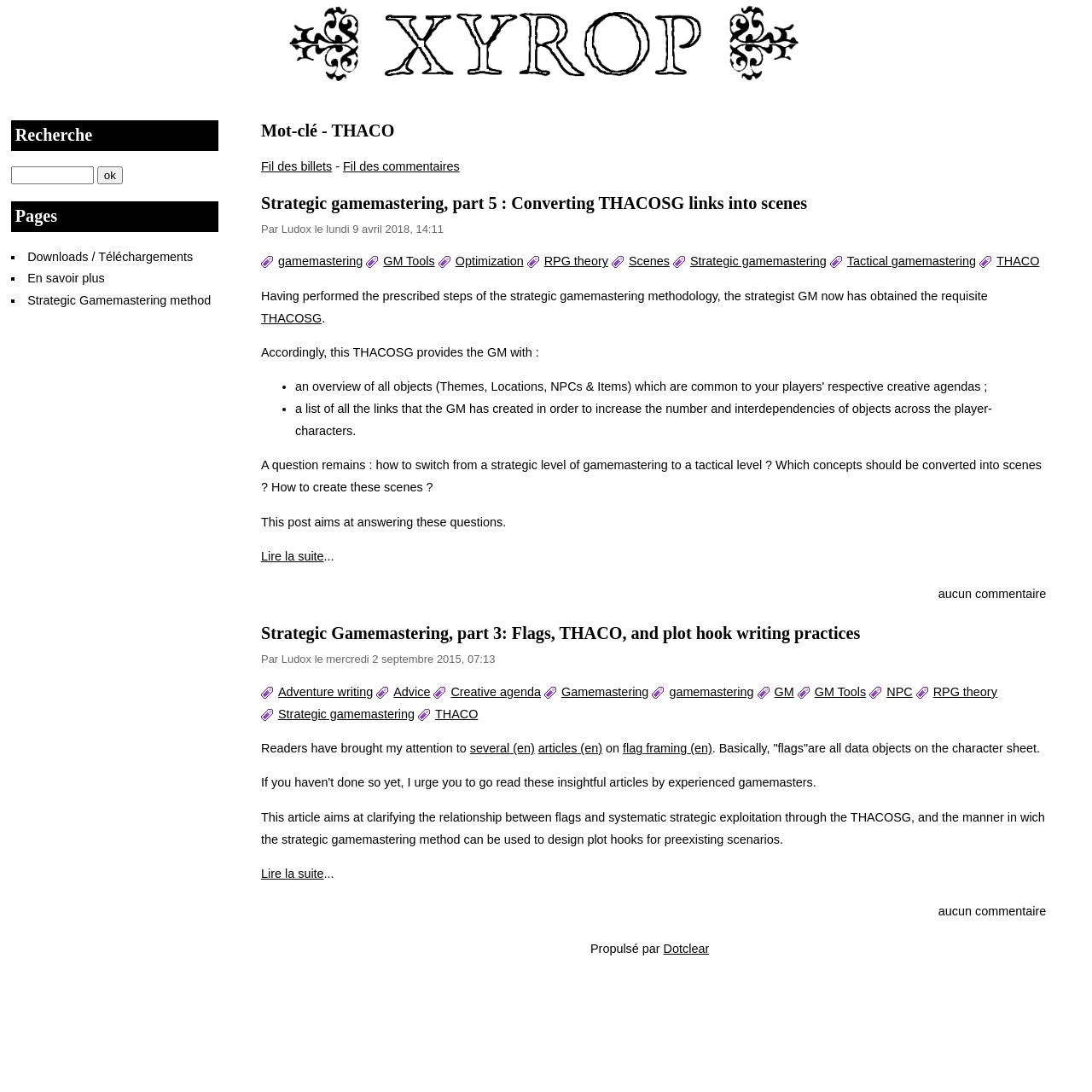What is the topic of the second article?
Use the image to give a comprehensive and detailed response to the question.

The second article on the webpage discusses the relationship between flags and systematic strategic exploitation through the THACOSG, and how the Strategic Gamemastering method can be used to design plot hooks for preexisting scenarios.